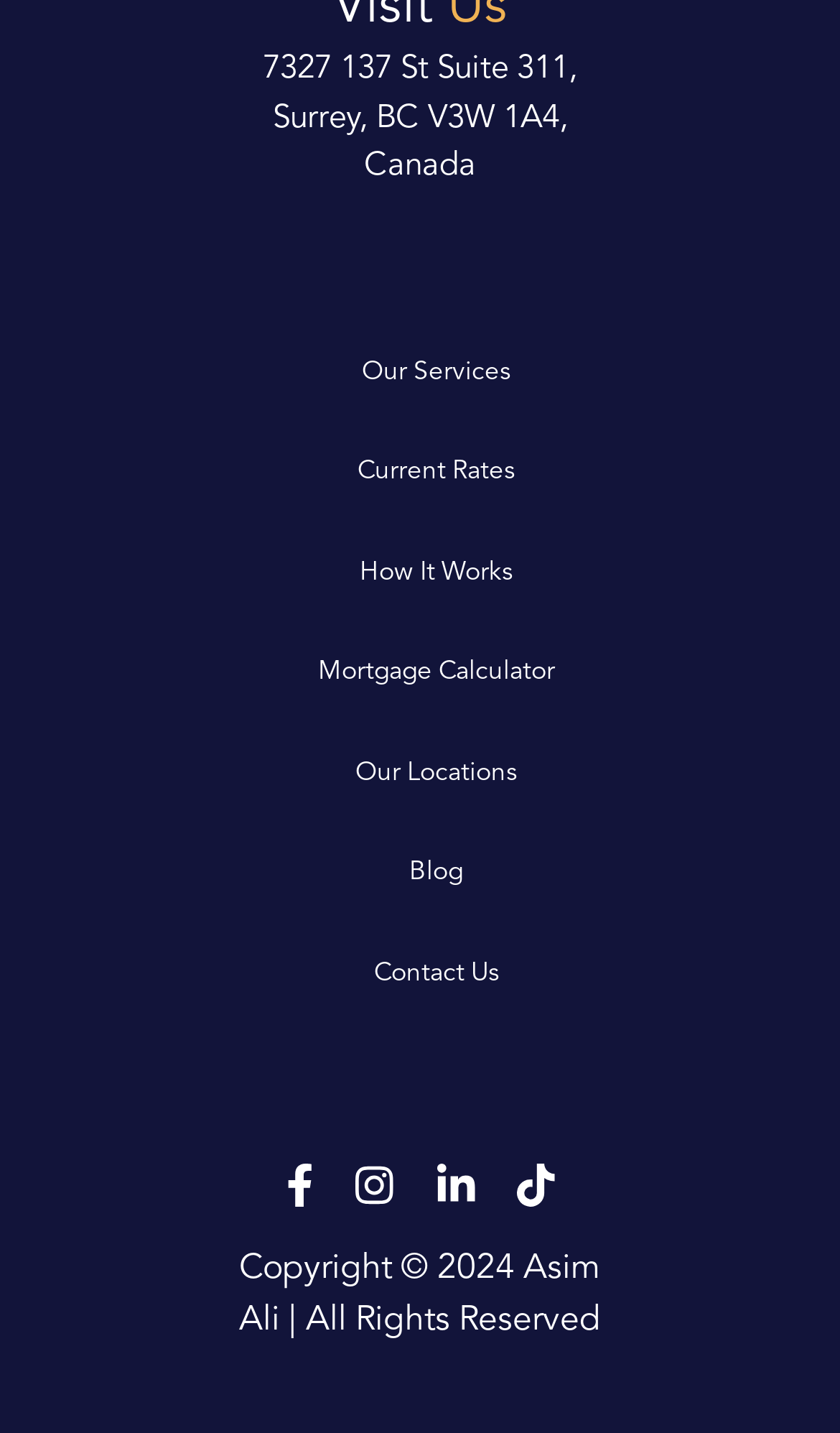Reply to the question with a single word or phrase:
What year is the copyright reserved?

2024